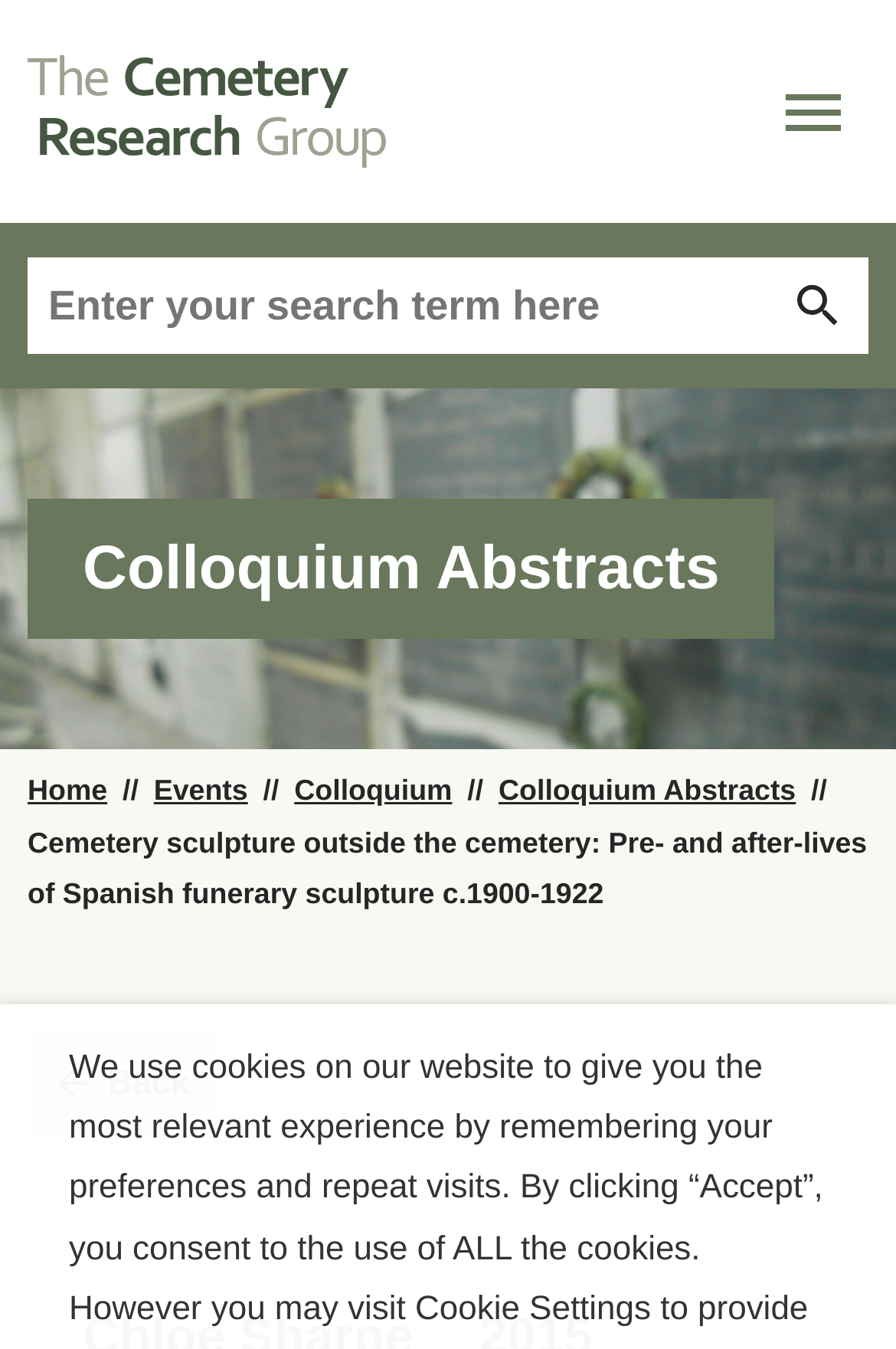Determine the bounding box coordinates of the section I need to click to execute the following instruction: "Search in Consolidated Statutes and Regulations". Provide the coordinates as four float numbers between 0 and 1, i.e., [left, top, right, bottom].

None